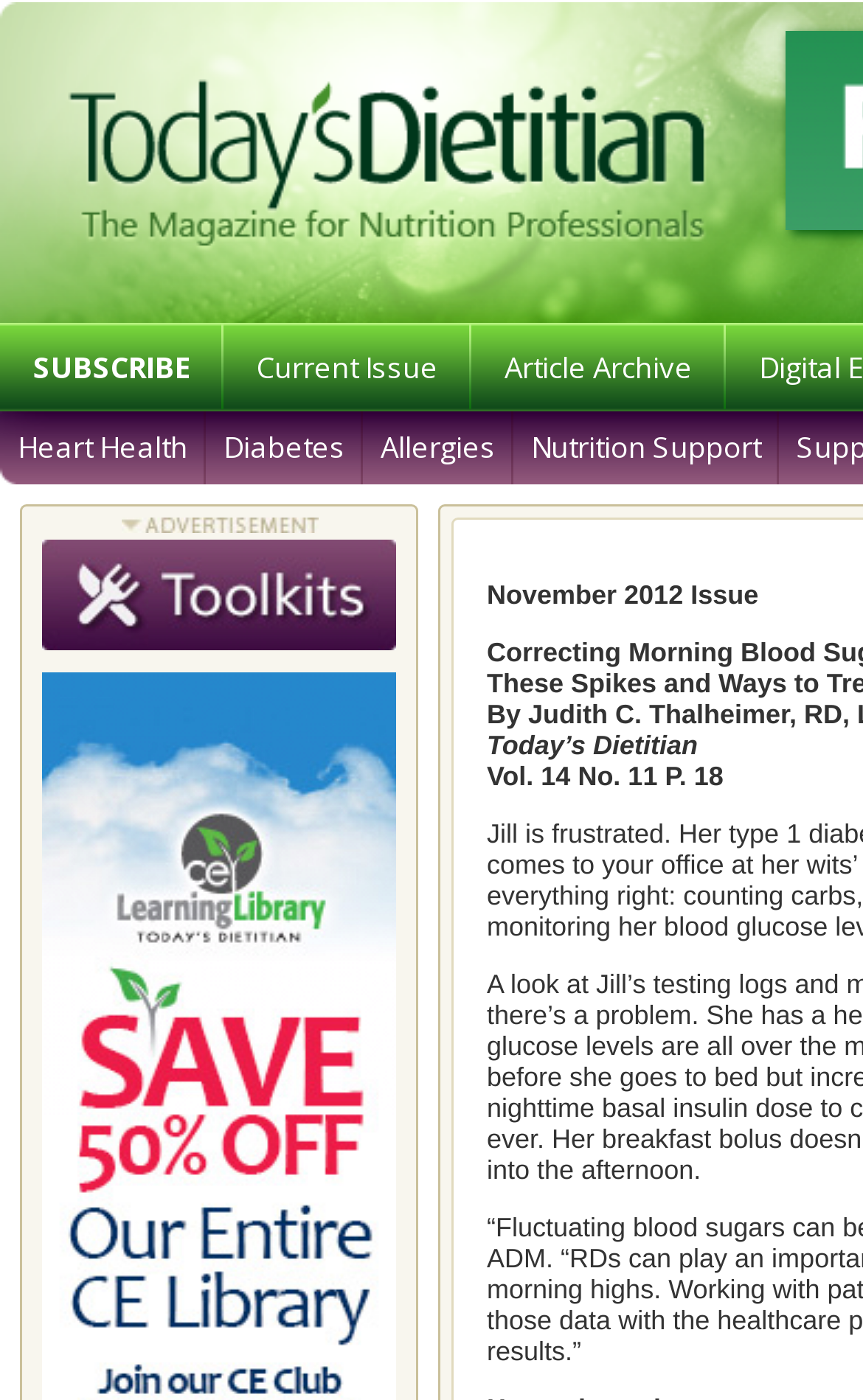Create a full and detailed caption for the entire webpage.

The webpage appears to be an online magazine or news source, specifically focused on dietitians and nutritionists. At the top of the page, there is a logo image with the text "Today's Dietitian" and a few navigation links, including "SUBSCRIBE", "Current Issue", and "Article Archive". 

Below the navigation links, there are several topic links, including "Heart Health", "Diabetes", "Allergies", and "Nutrition Support", which are likely categories or sections of the magazine. 

To the right of the topic links, there is an advertisement iframe. 

Further down the page, there is a header or title section with the text "Today’s Dietitian" and a subtitle "Vol. 14 No. 11 P. 18", which suggests that the page is displaying a specific issue or article of the magazine. 

The main content of the page, which is not explicitly described in the accessibility tree, is likely an article or news story related to dietitians and nutritionists, given the title "Correcting Morning Blood Sugar Highs — Know the Causes of These Spikes and Ways to Treat Them" and the meta description mentioning topics such as diabetes management.